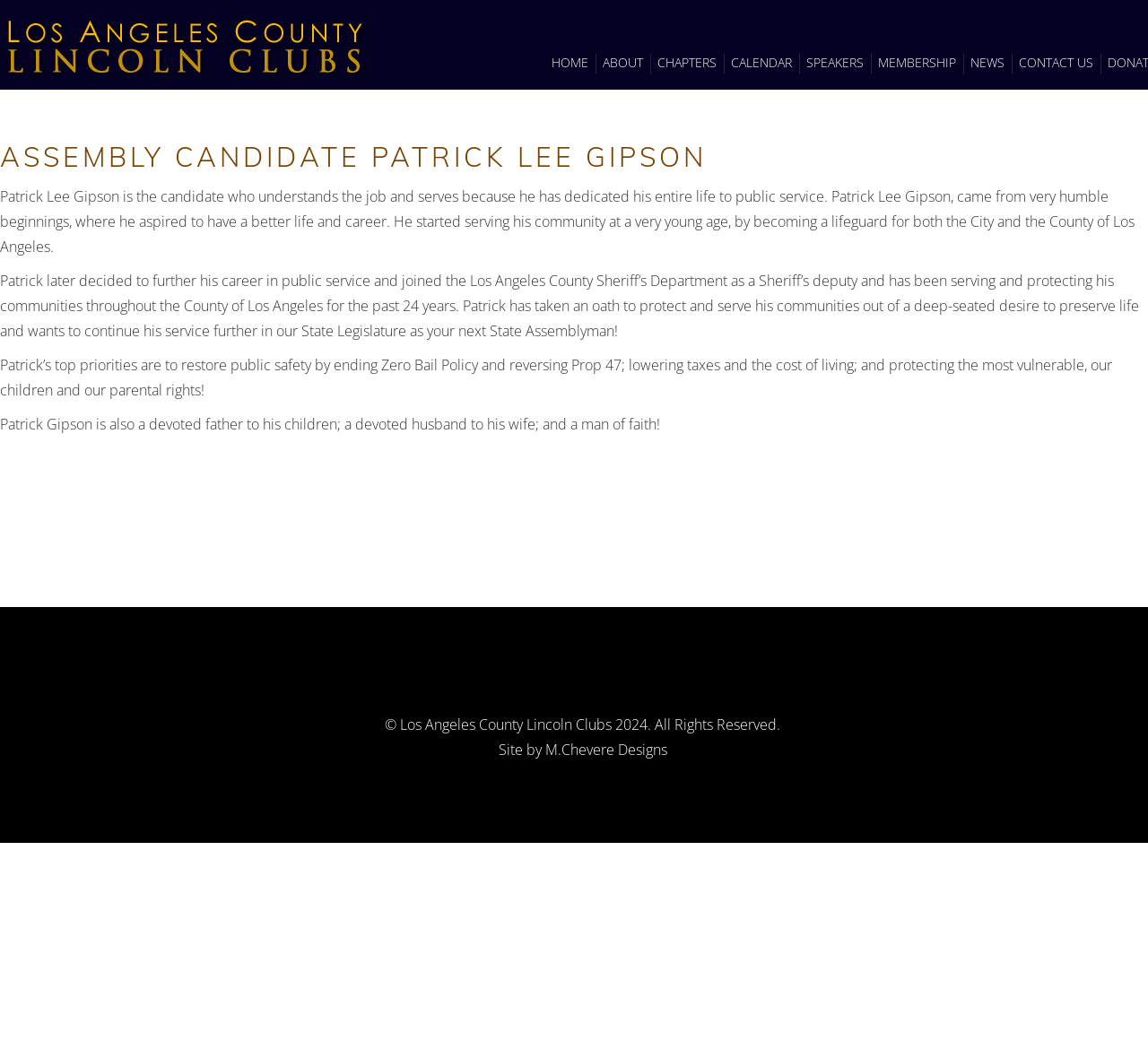Please identify the bounding box coordinates of the element I need to click to follow this instruction: "view calendar".

[0.635, 0.049, 0.698, 0.071]